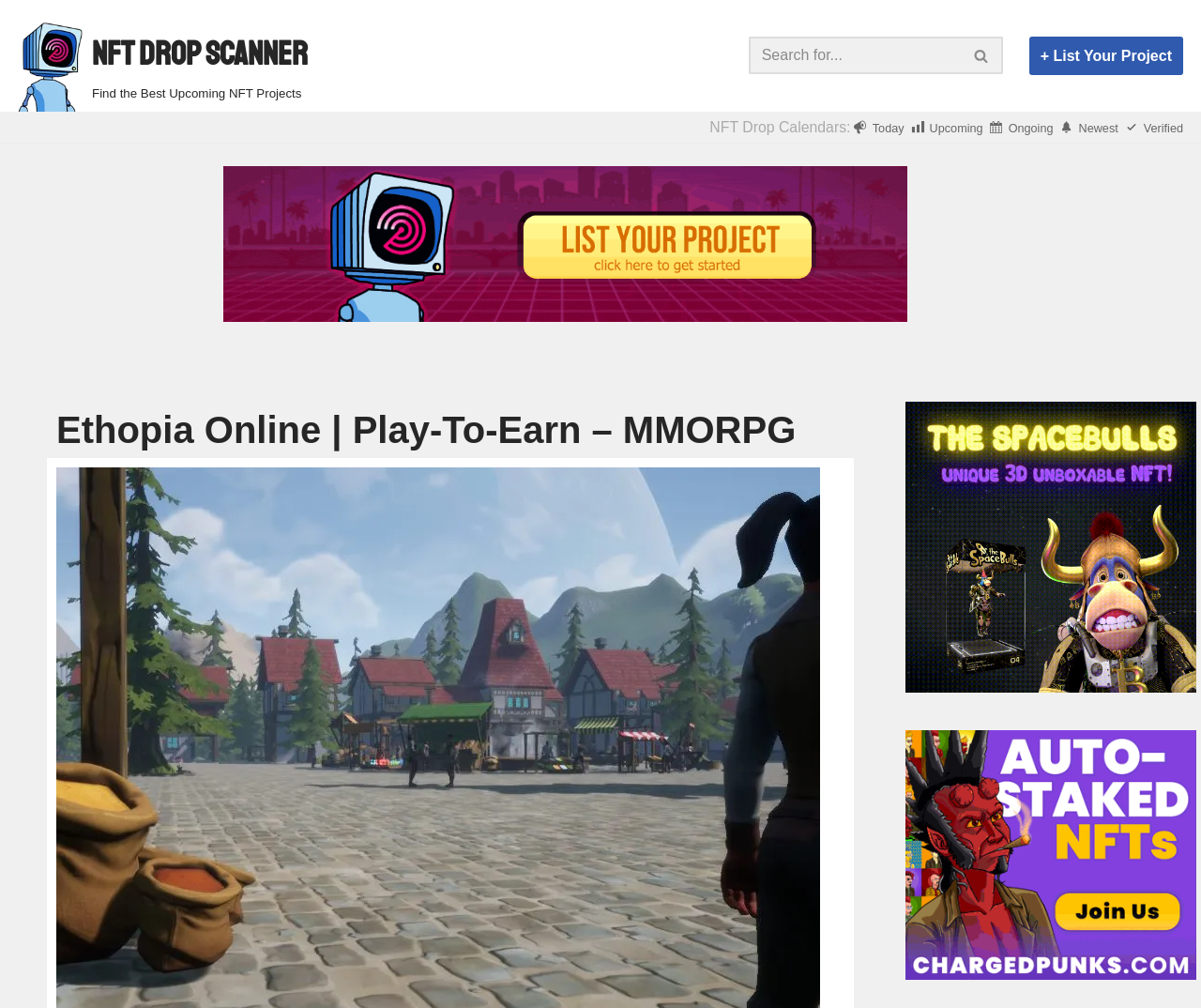For the following element description, predict the bounding box coordinates in the format (top-left x, top-left y, bottom-right x, bottom-right y). All values should be floating point numbers between 0 and 1. Description: Skip to content

[0.0, 0.03, 0.023, 0.048]